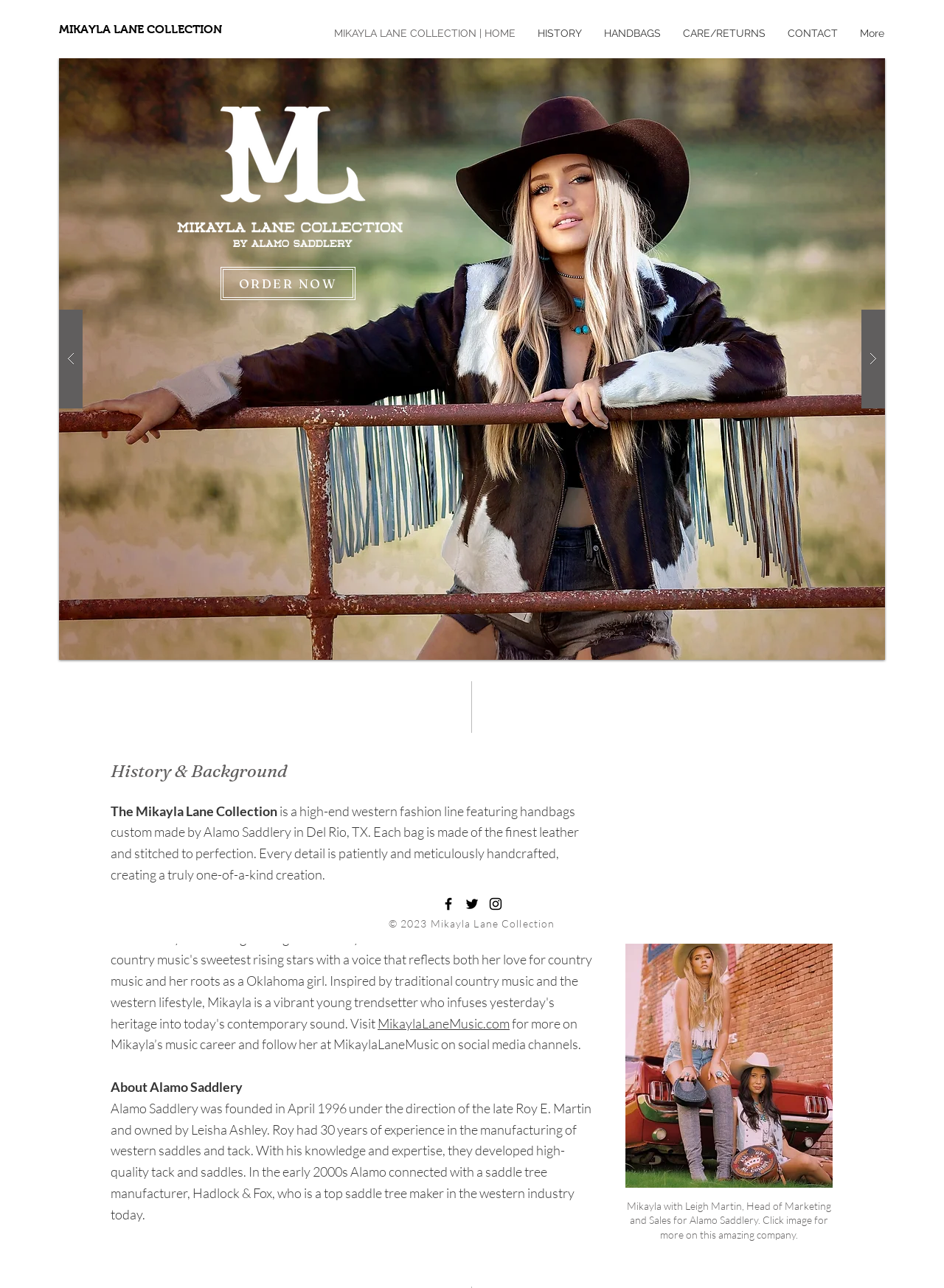Determine the bounding box coordinates of the clickable element to complete this instruction: "Click on the 'HOME' link". Provide the coordinates in the format of four float numbers between 0 and 1, [left, top, right, bottom].

[0.342, 0.011, 0.558, 0.04]